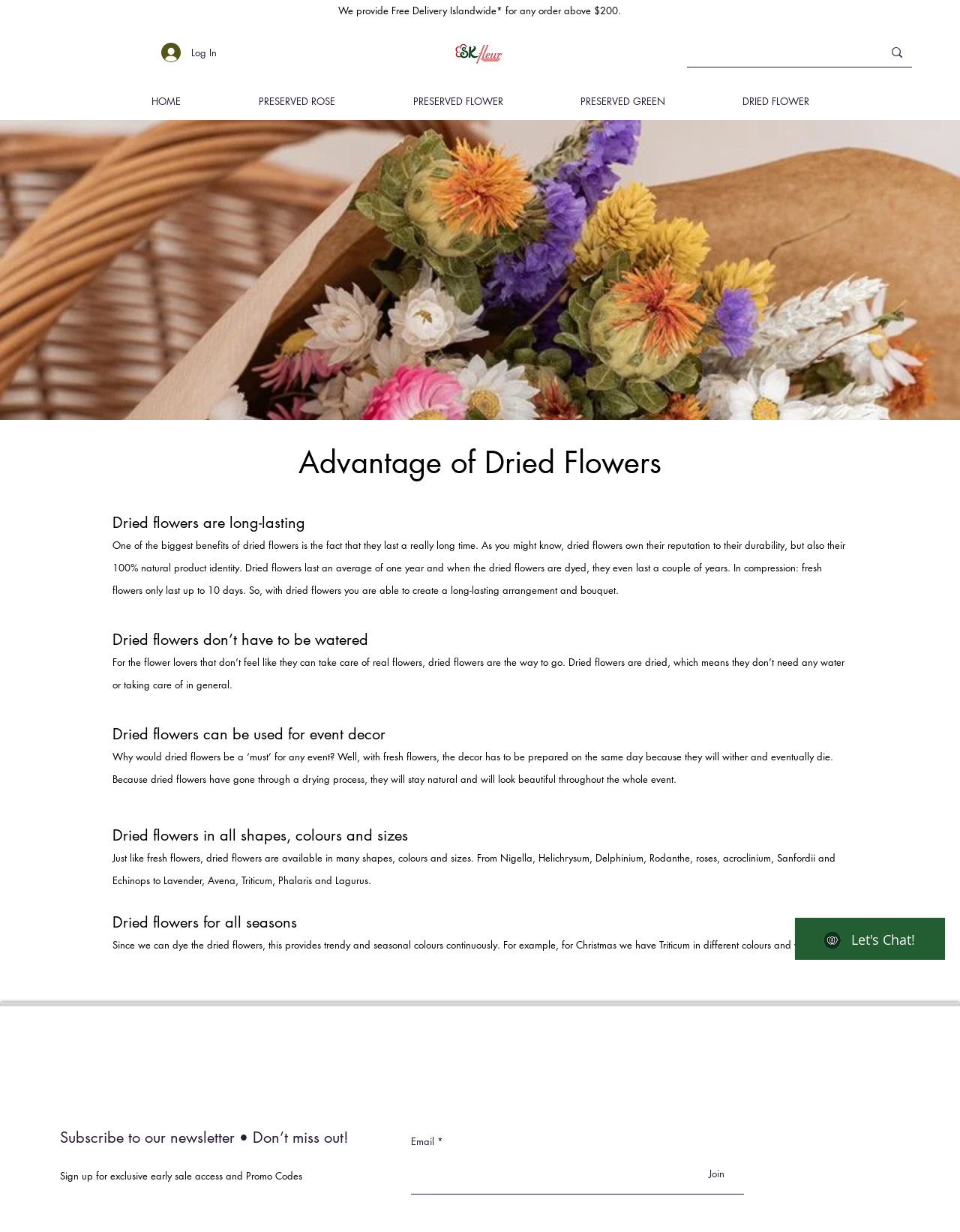Please answer the following question using a single word or phrase: 
What is required to sign up for the newsletter?

Email